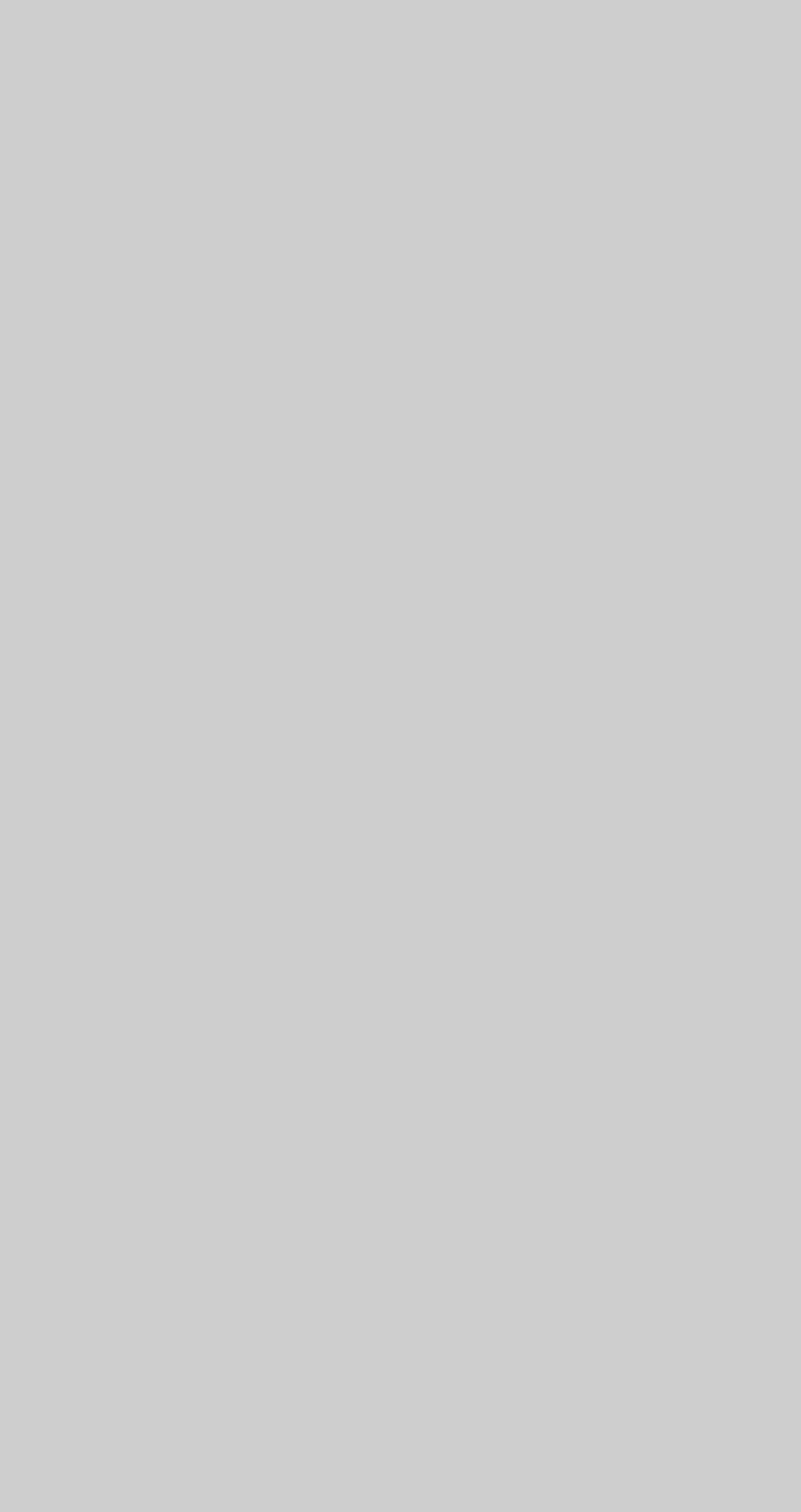Using the element description provided, determine the bounding box coordinates in the format (top-left x, top-left y, bottom-right x, bottom-right y). Ensure that all values are floating point numbers between 0 and 1. Element description: alt="NewEnglandSkiHistory.com"

[0.01, 0.96, 0.818, 0.983]